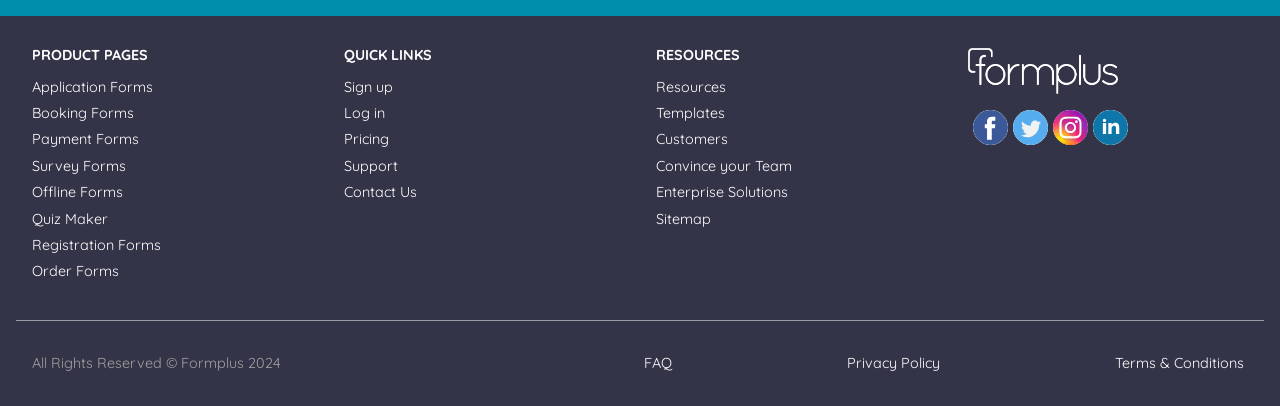What is the last link under QUICK LINKS?
Based on the screenshot, provide your answer in one word or phrase.

Contact Us